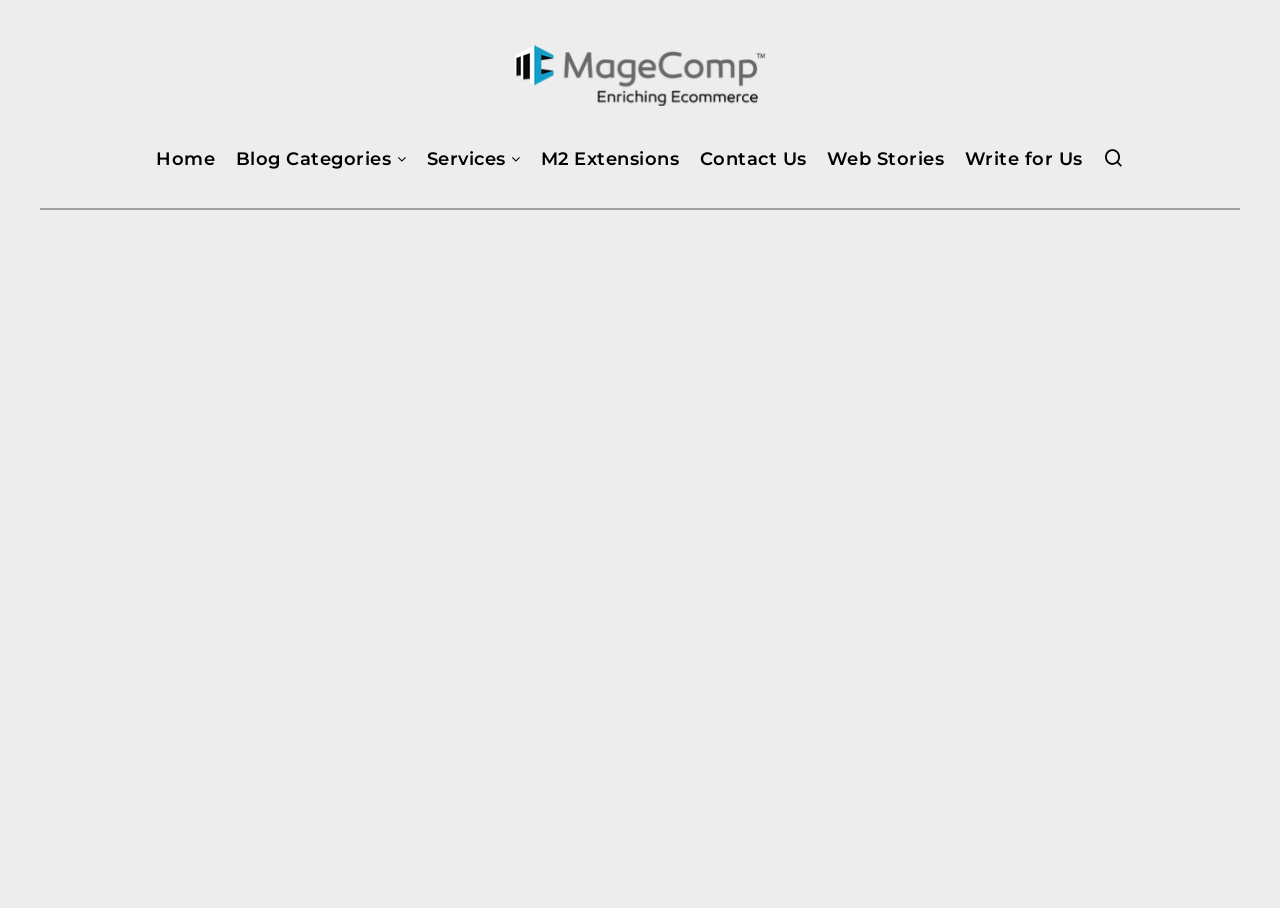Please pinpoint the bounding box coordinates for the region I should click to adhere to this instruction: "explore M2 Extensions".

[0.423, 0.161, 0.531, 0.195]